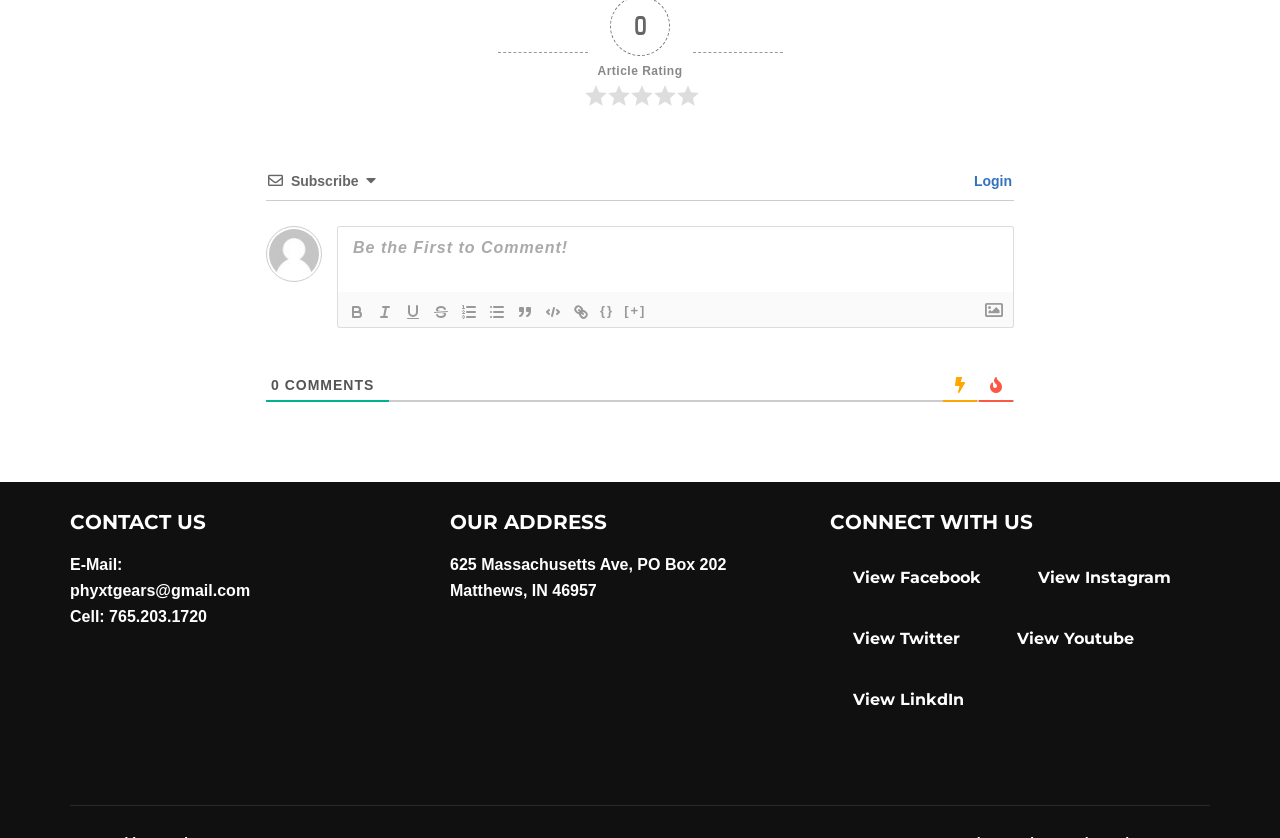From the webpage screenshot, identify the region described by {}. Provide the bounding box coordinates as (top-left x, top-left y, bottom-right x, bottom-right y), with each value being a floating point number between 0 and 1.

[0.465, 0.307, 0.484, 0.336]